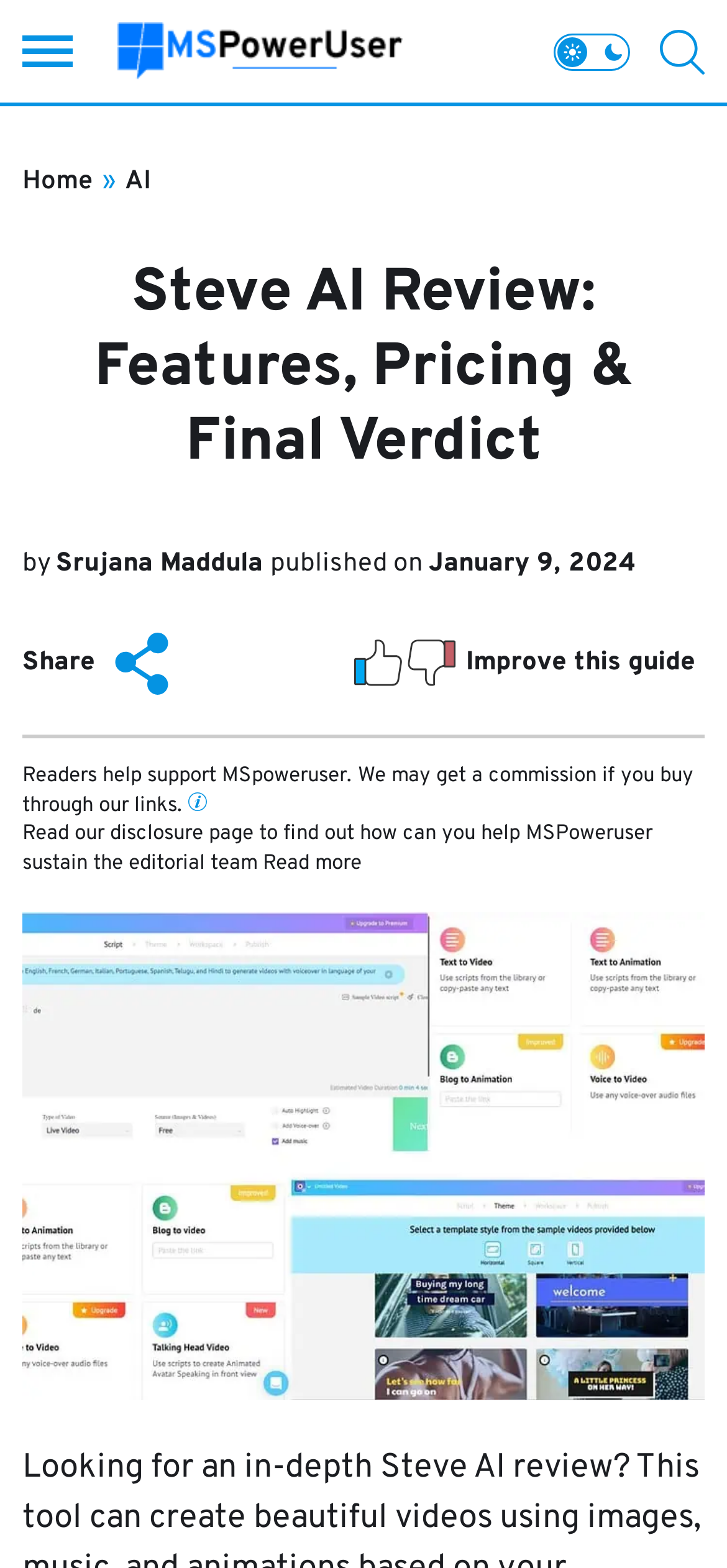What is the date of publication of the article?
Utilize the image to construct a detailed and well-explained answer.

The webpage contains a time element with the text 'January 9, 2024', which indicates the date of publication of the article.